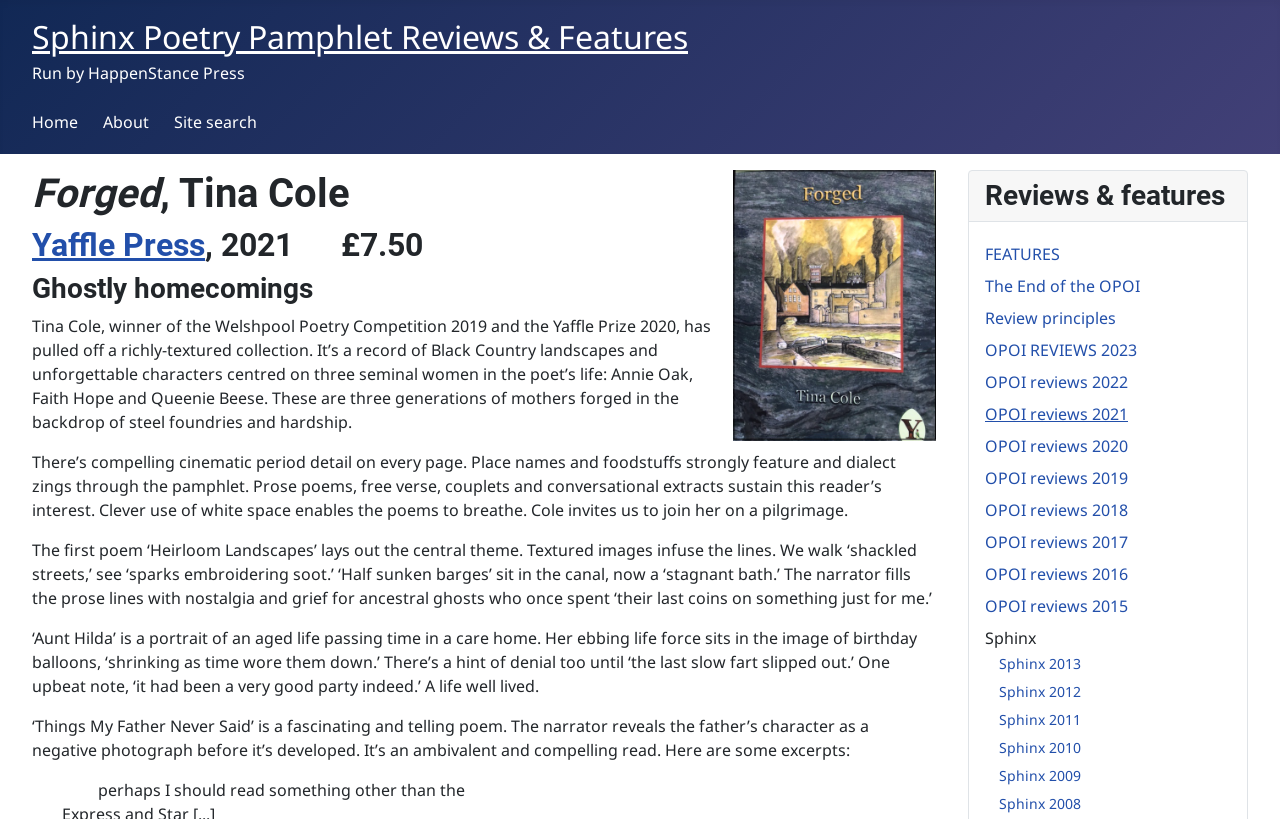Determine the bounding box coordinates of the element's region needed to click to follow the instruction: "Explore the 'OPOI REVIEWS 2023' page". Provide these coordinates as four float numbers between 0 and 1, formatted as [left, top, right, bottom].

[0.77, 0.413, 0.888, 0.44]